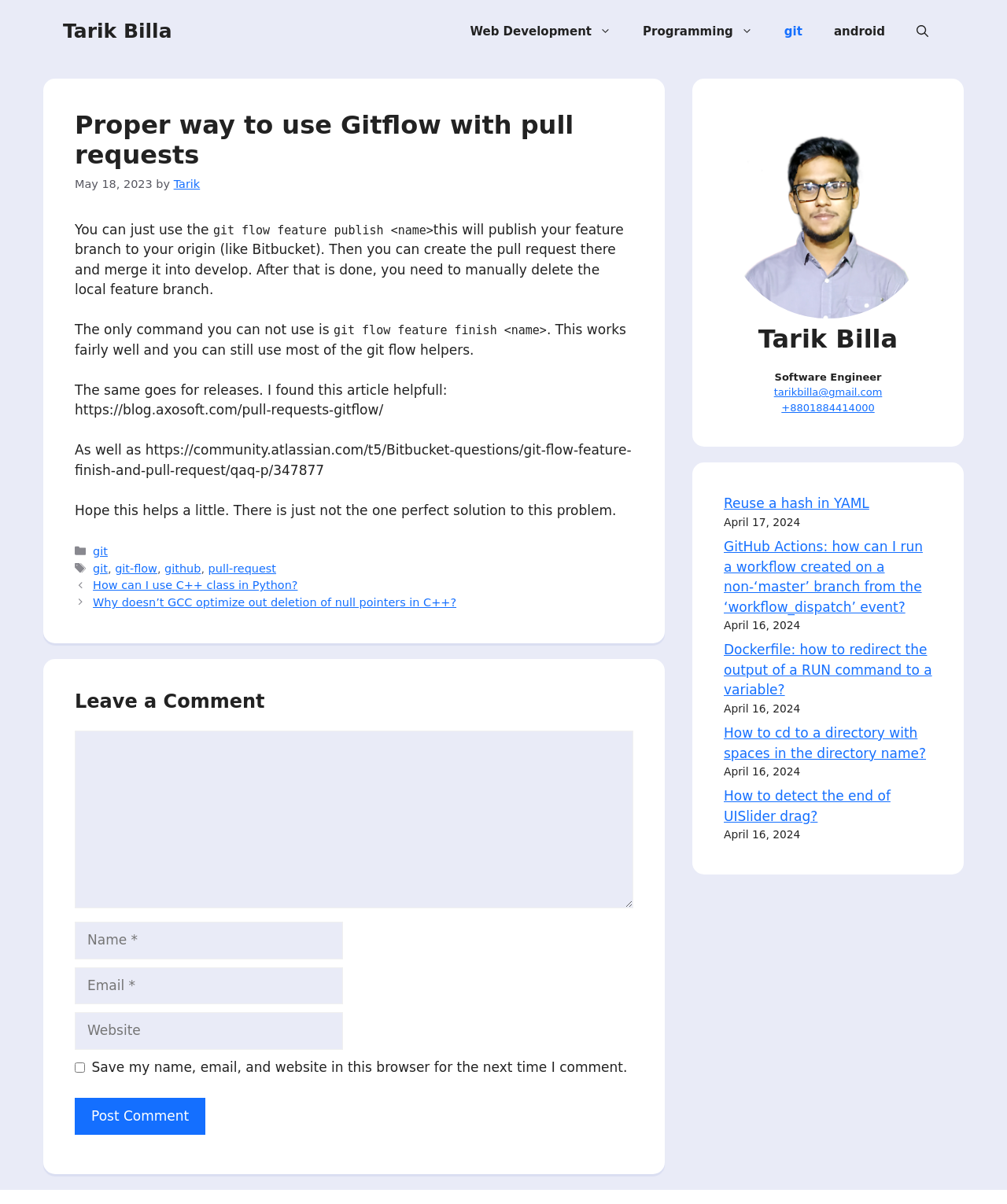Please locate the clickable area by providing the bounding box coordinates to follow this instruction: "View the author's profile".

[0.719, 0.269, 0.926, 0.294]